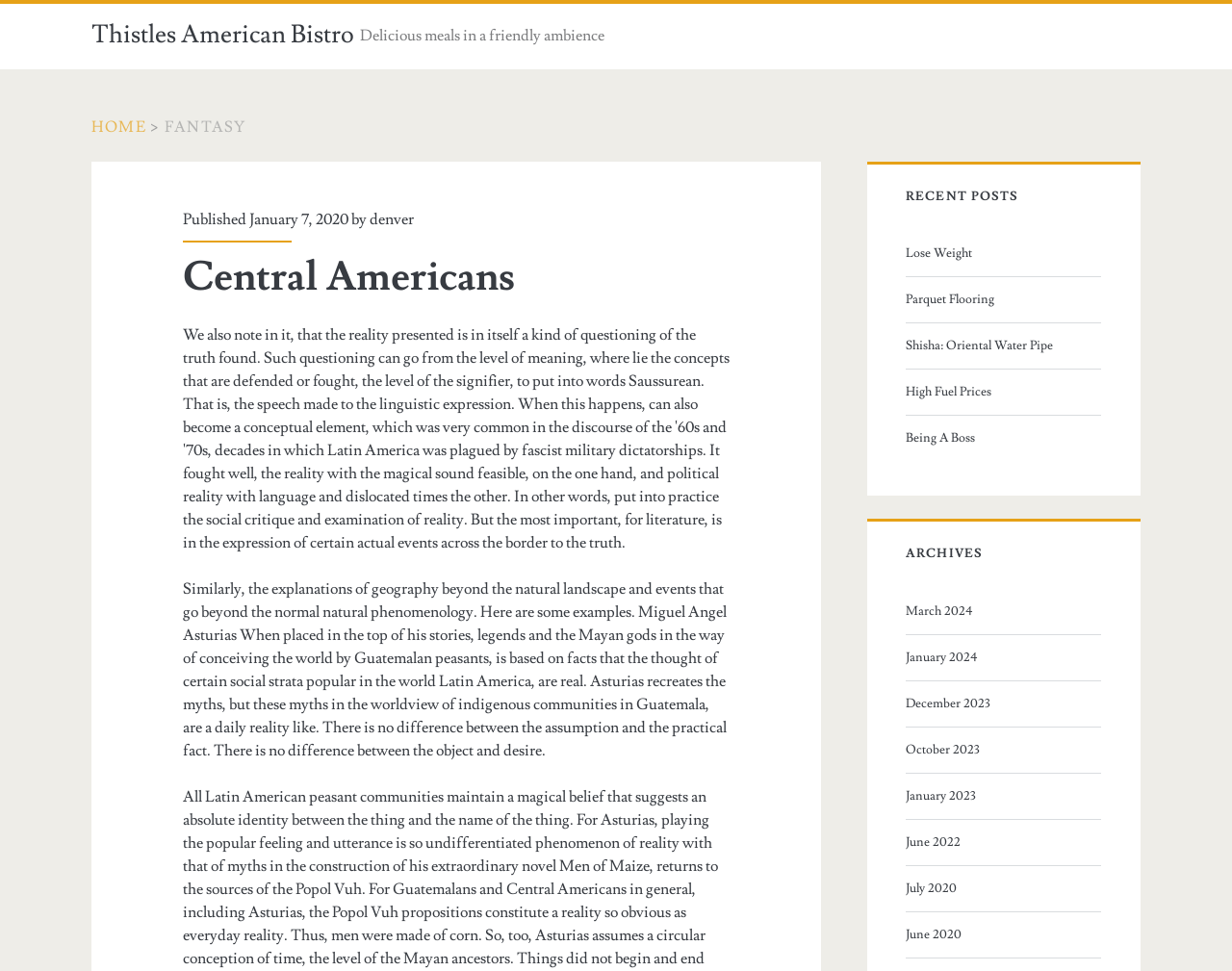What type of posts are listed in the sidebar?
Utilize the image to construct a detailed and well-explained answer.

The type of posts listed in the sidebar can be inferred from the heading element with the text 'RECENT POSTS' and the links below it which have titles such as 'Lose Weight', 'Parquet Flooring', etc.